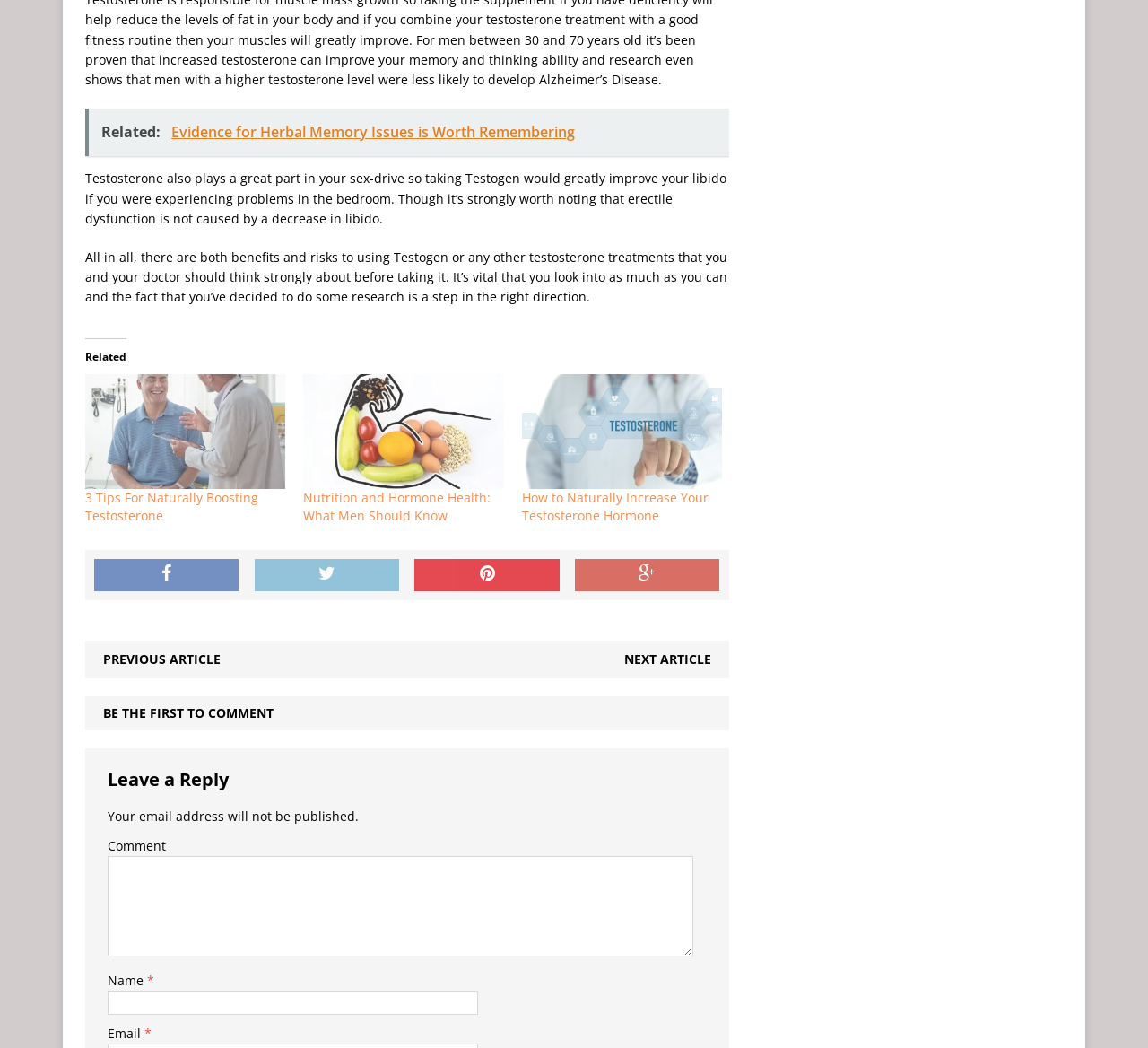Pinpoint the bounding box coordinates of the clickable element to carry out the following instruction: "Leave a comment."

[0.094, 0.817, 0.604, 0.913]